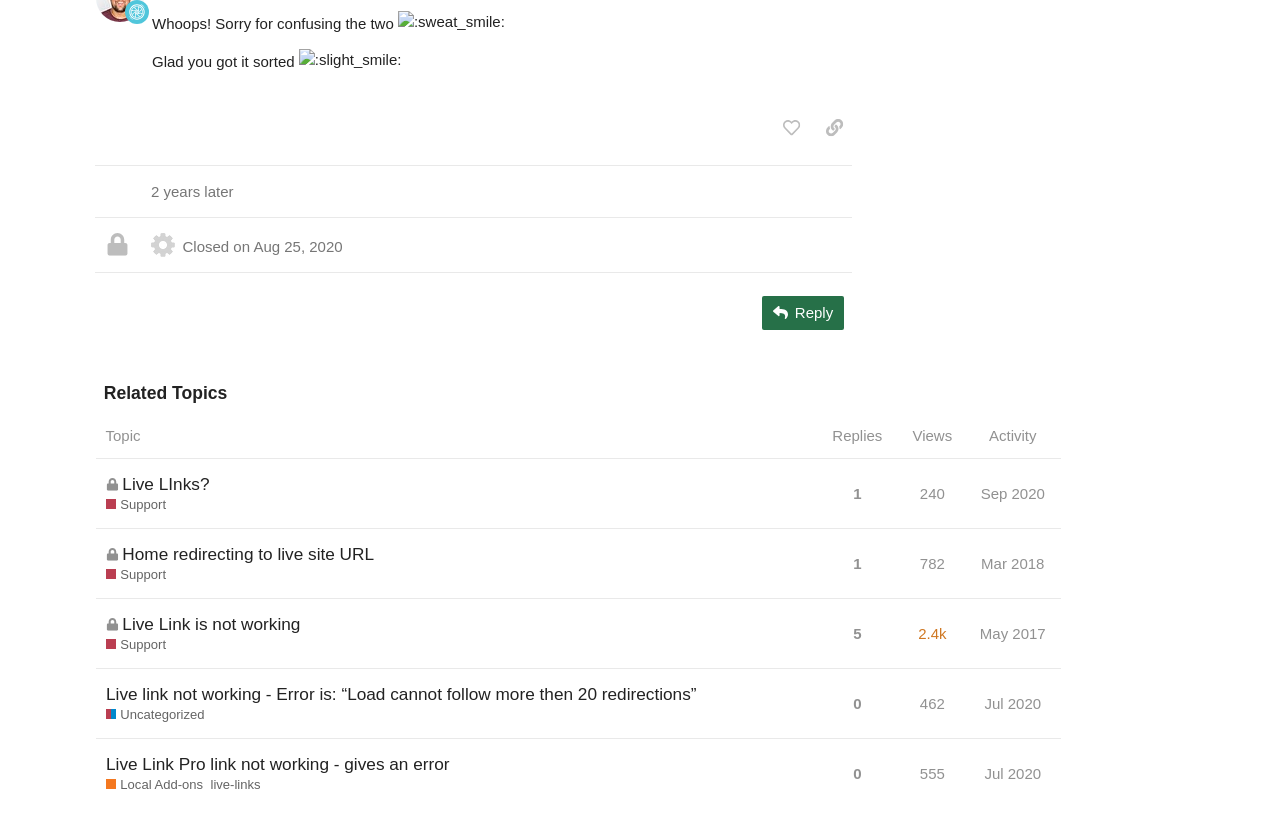Determine the bounding box coordinates for the area that needs to be clicked to fulfill this task: "Click the 'Related Topics' heading". The coordinates must be given as four float numbers between 0 and 1, i.e., [left, top, right, bottom].

[0.074, 0.457, 0.829, 0.487]